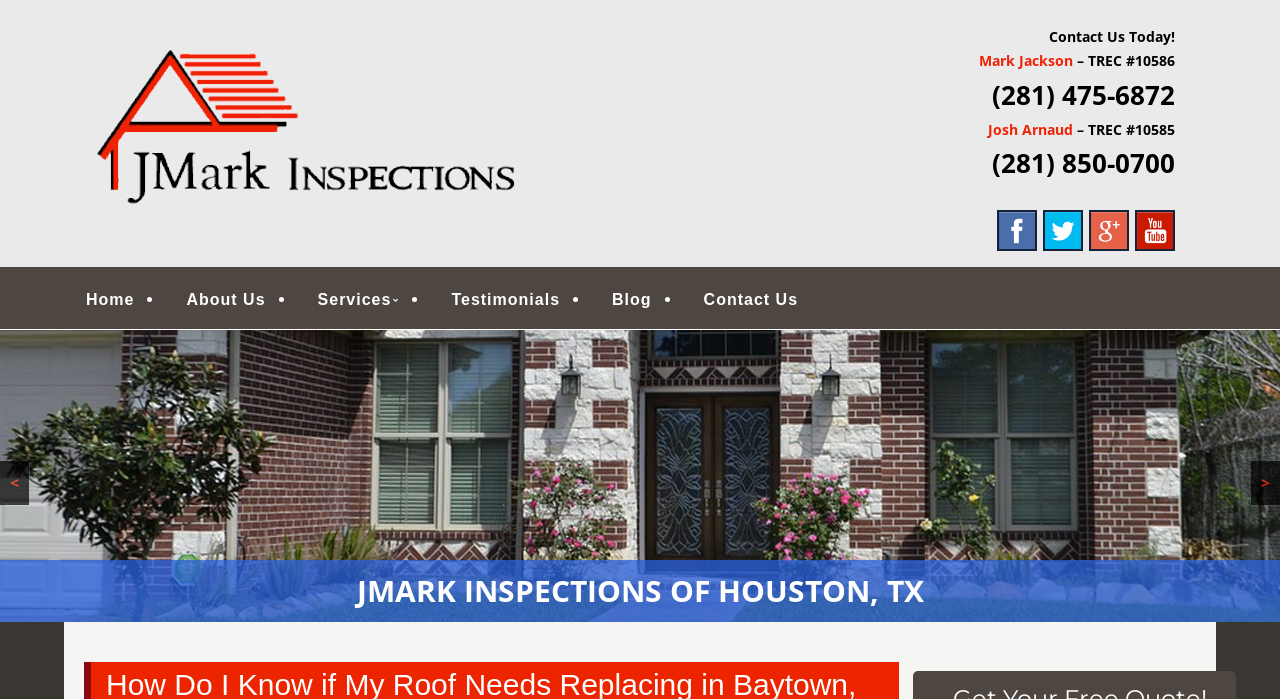Offer a detailed explanation of the webpage layout and contents.

The webpage appears to be a professional website for JMark Inspections, a home inspection company based in Houston, Texas. At the top of the page, there is a heading with the company's name and a link to the homepage. Below this, there is a static text element with the company's tagline, "Quality Real Estate and Home Inspections Spring, TX".

On the top-right corner, there is a section with contact information, including two inspectors' names, their licenses, and phone numbers. Below this, there are links to the company's social media profiles, including Facebook, Twitter, and Google+.

To the left of the contact information, there is a menu with links to various pages on the website, including the homepage, about us, services, testimonials, blog, and contact us. Each menu item is preceded by a bullet point.

The main content of the page is divided into three sections, each with a large image and a heading. The images appear to be related to home inspections, commercial inspections, and residential inspections in Houston, Texas. At the bottom of the page, there are navigation links to move to the previous or next page.

Overall, the webpage has a clean and organized layout, with clear headings and concise text. The use of images and social media links adds a visual appeal to the page.